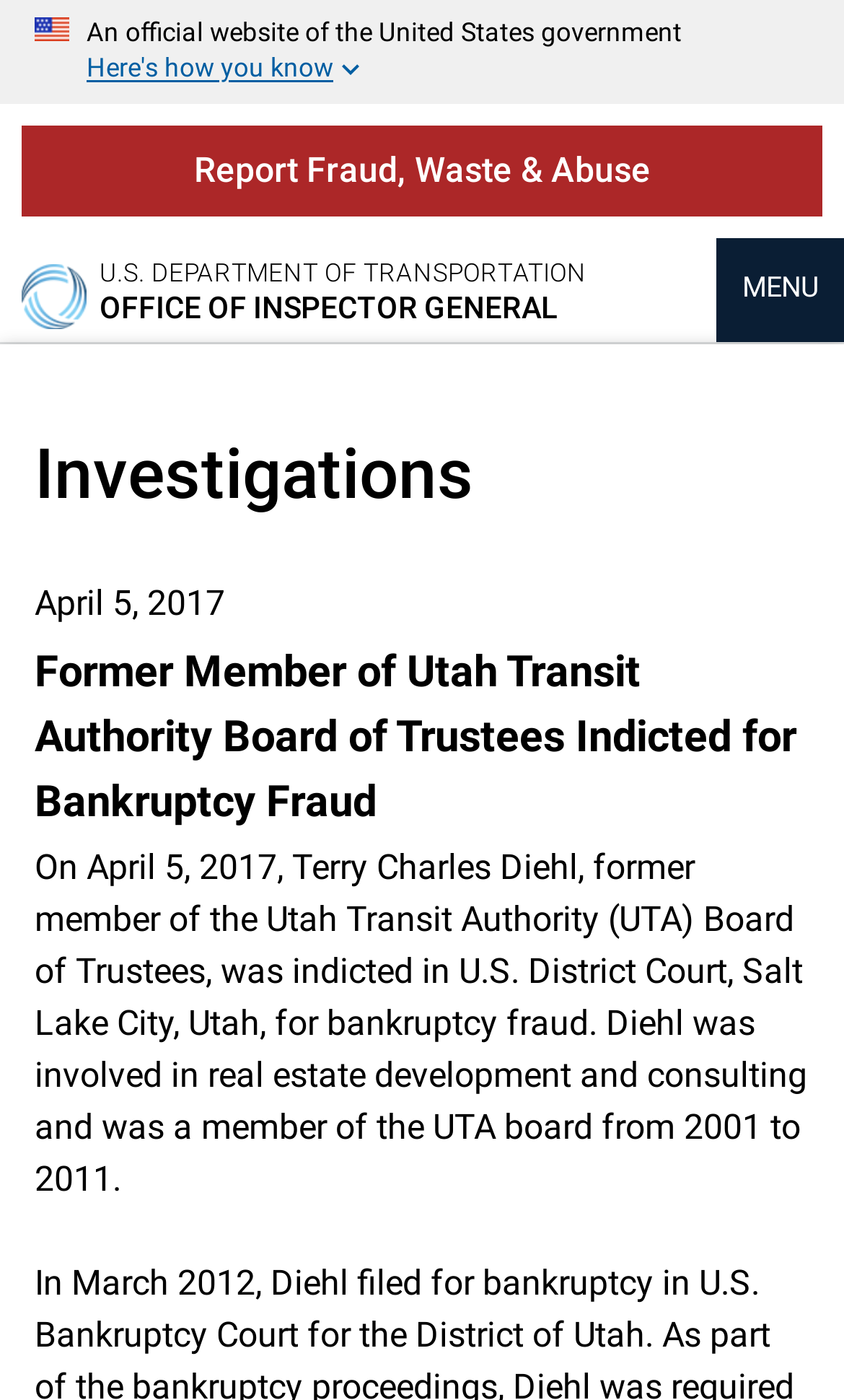Identify the bounding box of the UI element that matches this description: "Report Fraud, Waste & Abuse".

[0.026, 0.09, 0.974, 0.154]